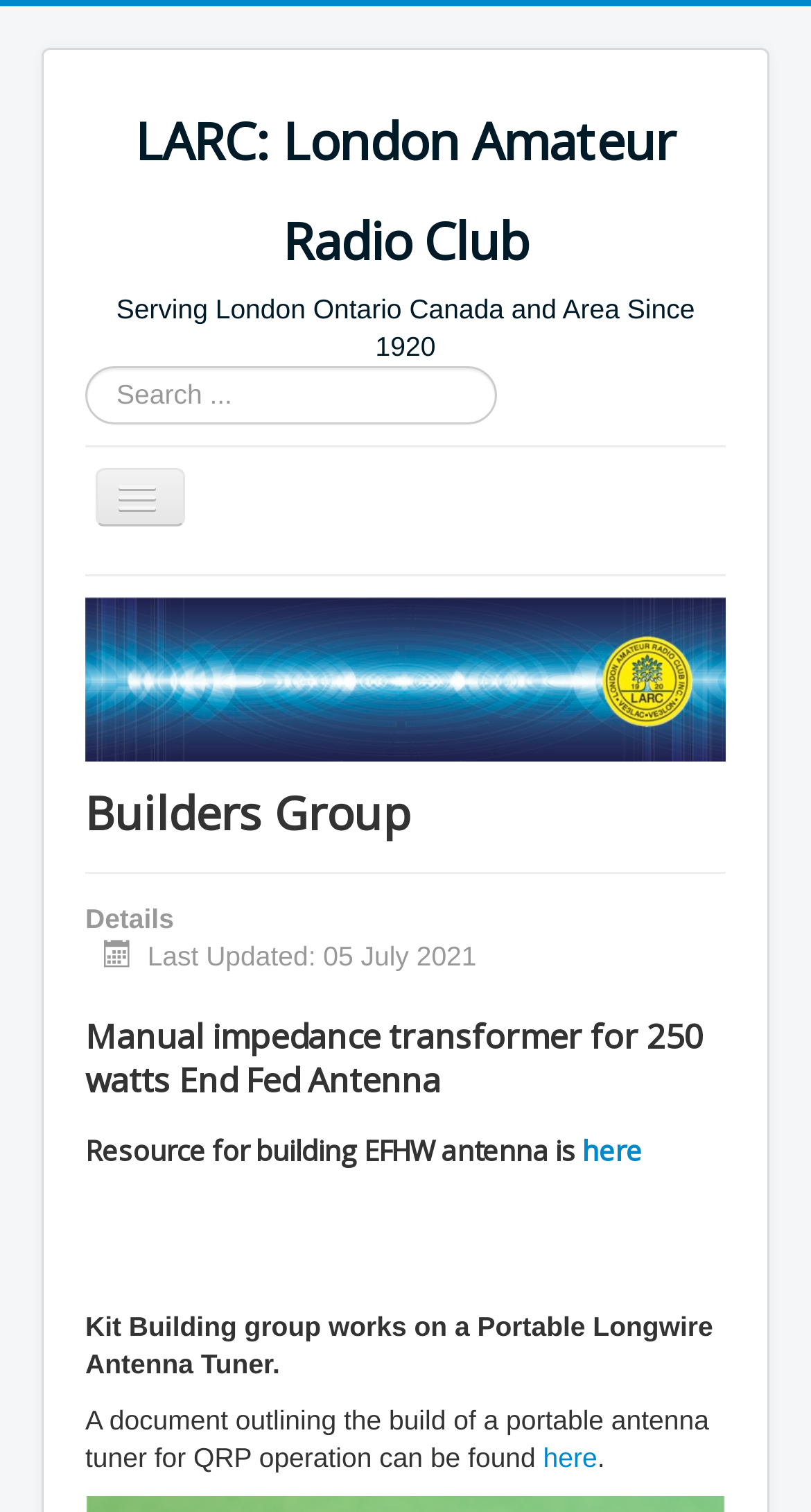Reply to the question with a brief word or phrase: What is the topic of the first heading on the page?

Builders Group